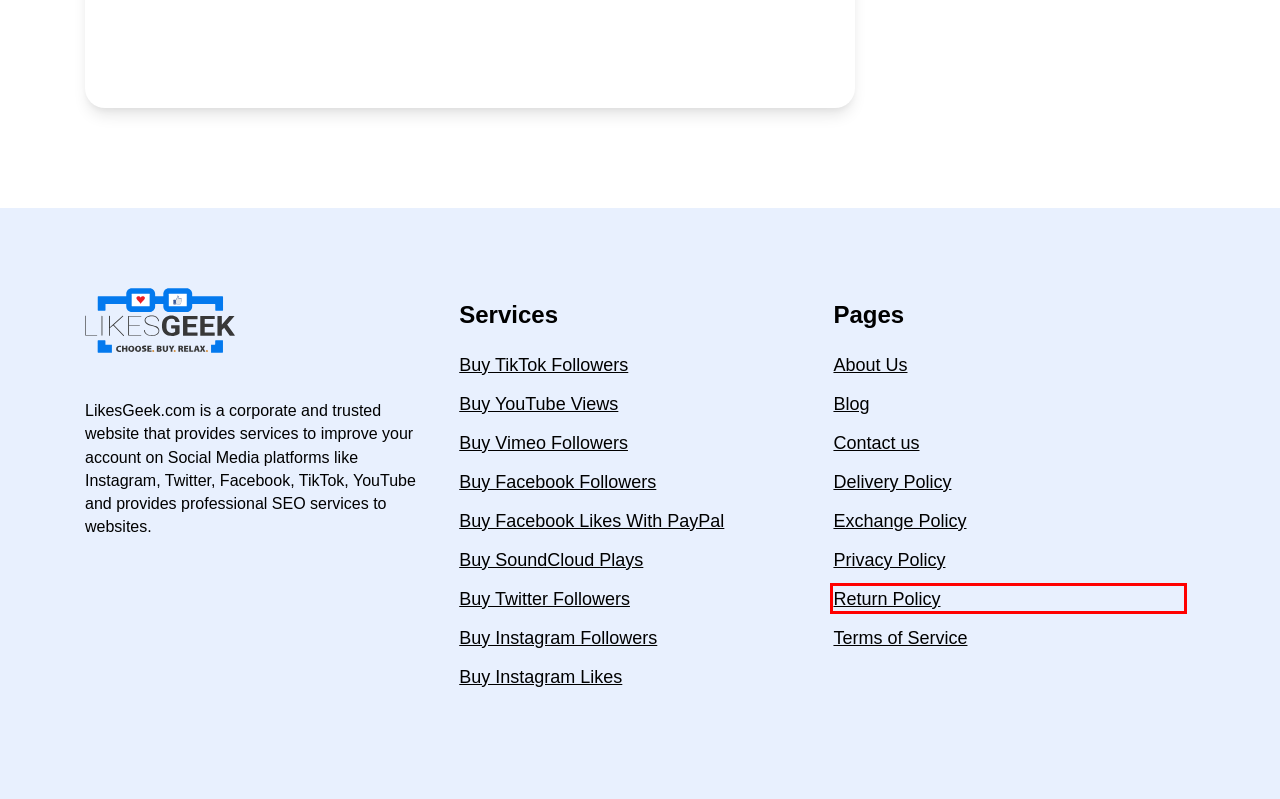You are given a screenshot of a webpage with a red rectangle bounding box around a UI element. Select the webpage description that best matches the new webpage after clicking the element in the bounding box. Here are the candidates:
A. Return Policy - Likes Geek
B. Buy Facebook Likes With PayPal - 100% Real - Likes Geek
C. Delivery Policy - Likes Geek
D. Buy Twitter Real Followers - Targeted - 100% Real & Active
E. Buy SoundCloud Plays, Likes, Reposts And Comments Real
F. Terms Of Service - Likes Geek
G. Privacy Policy - Likes Geek
H. About Us - Likes Geek

A